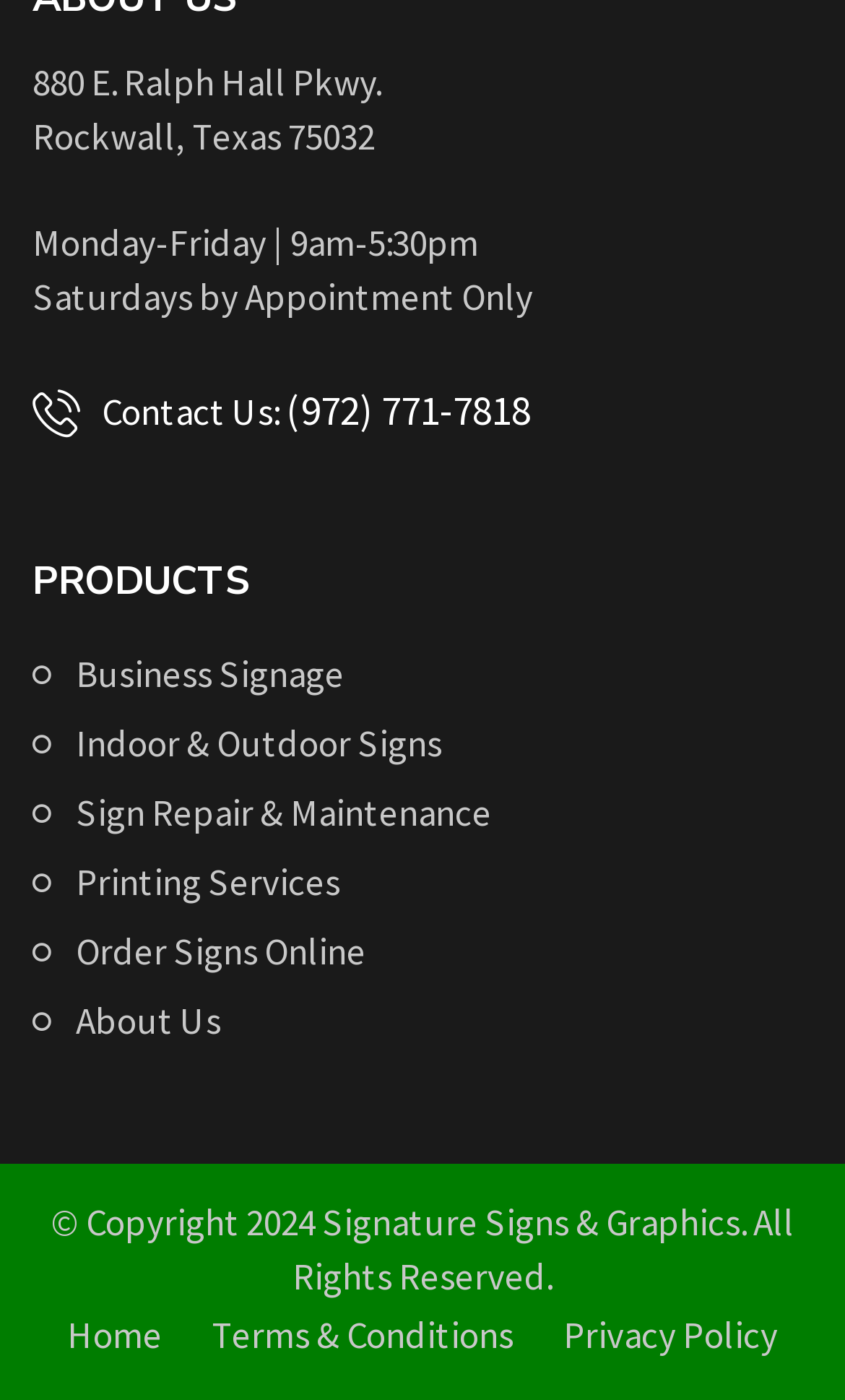Identify the bounding box coordinates of the area you need to click to perform the following instruction: "read previous post".

None